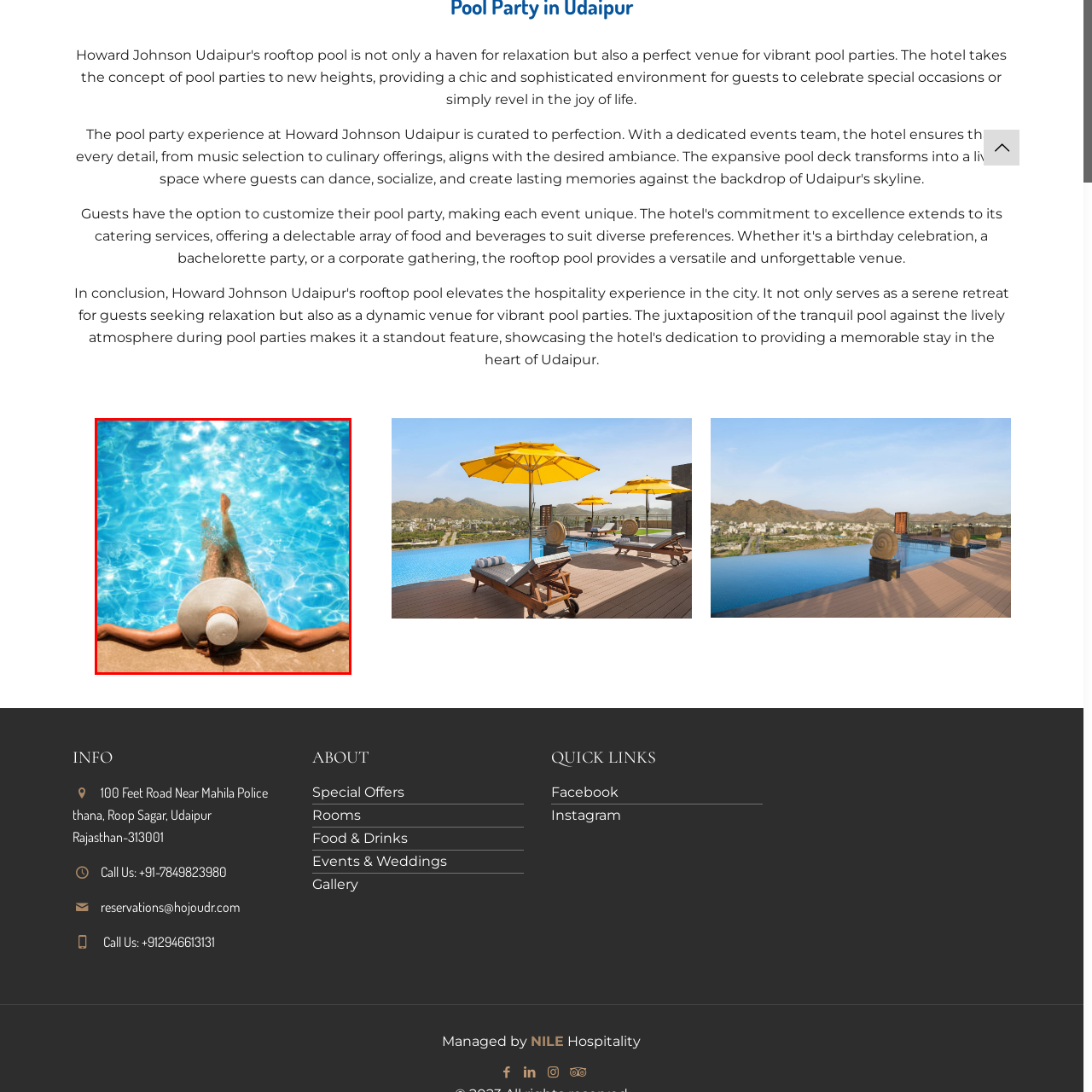What kind of getaway is embodied in this scene?
Focus on the image bounded by the red box and reply with a one-word or phrase answer.

Luxurious